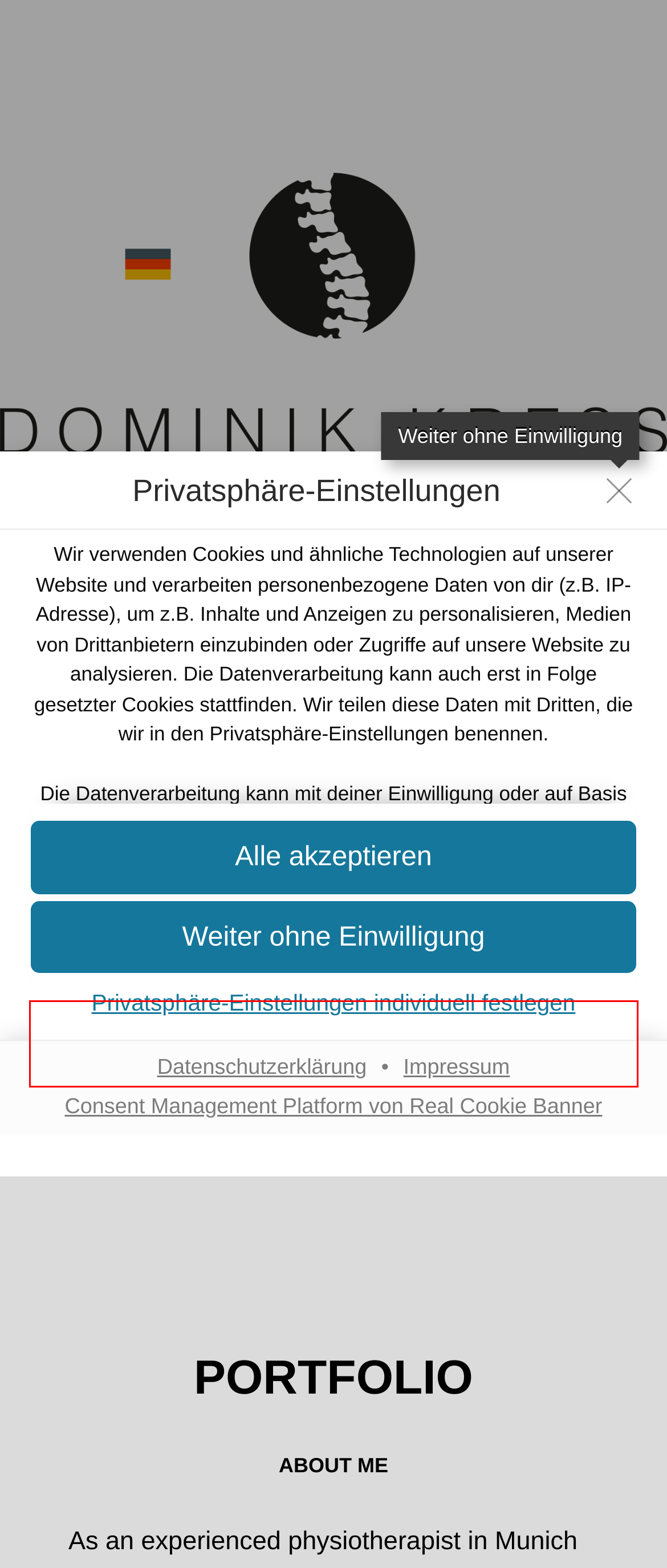Analyze the screenshot of the webpage and extract the text from the UI element that is inside the red bounding box.

Du bist unter 16 Jahre alt? Leider darfst du diesem Service nicht selbst zustimmen, um diese Inhalte zu sehen. Bitte deine Eltern oder Erziehungsberechtigten, dem Service mit dir zuzustimmen!